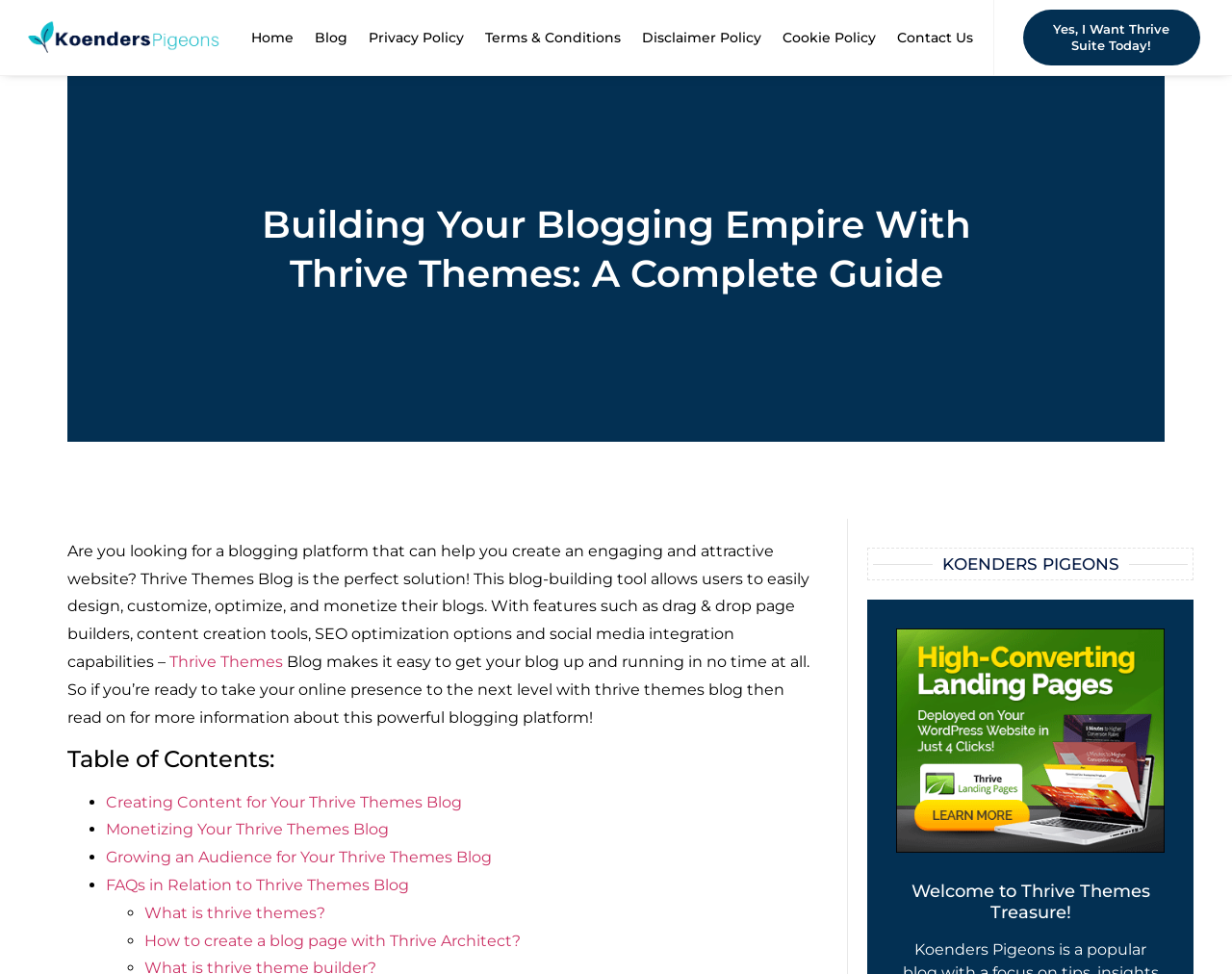What are the main topics discussed in this guide?
Based on the screenshot, give a detailed explanation to answer the question.

The webpage provides a table of contents that outlines the main topics discussed in the guide, which include creating content for a Thrive Themes blog, monetizing the blog, growing an audience, and frequently asked questions related to Thrive Themes Blog.